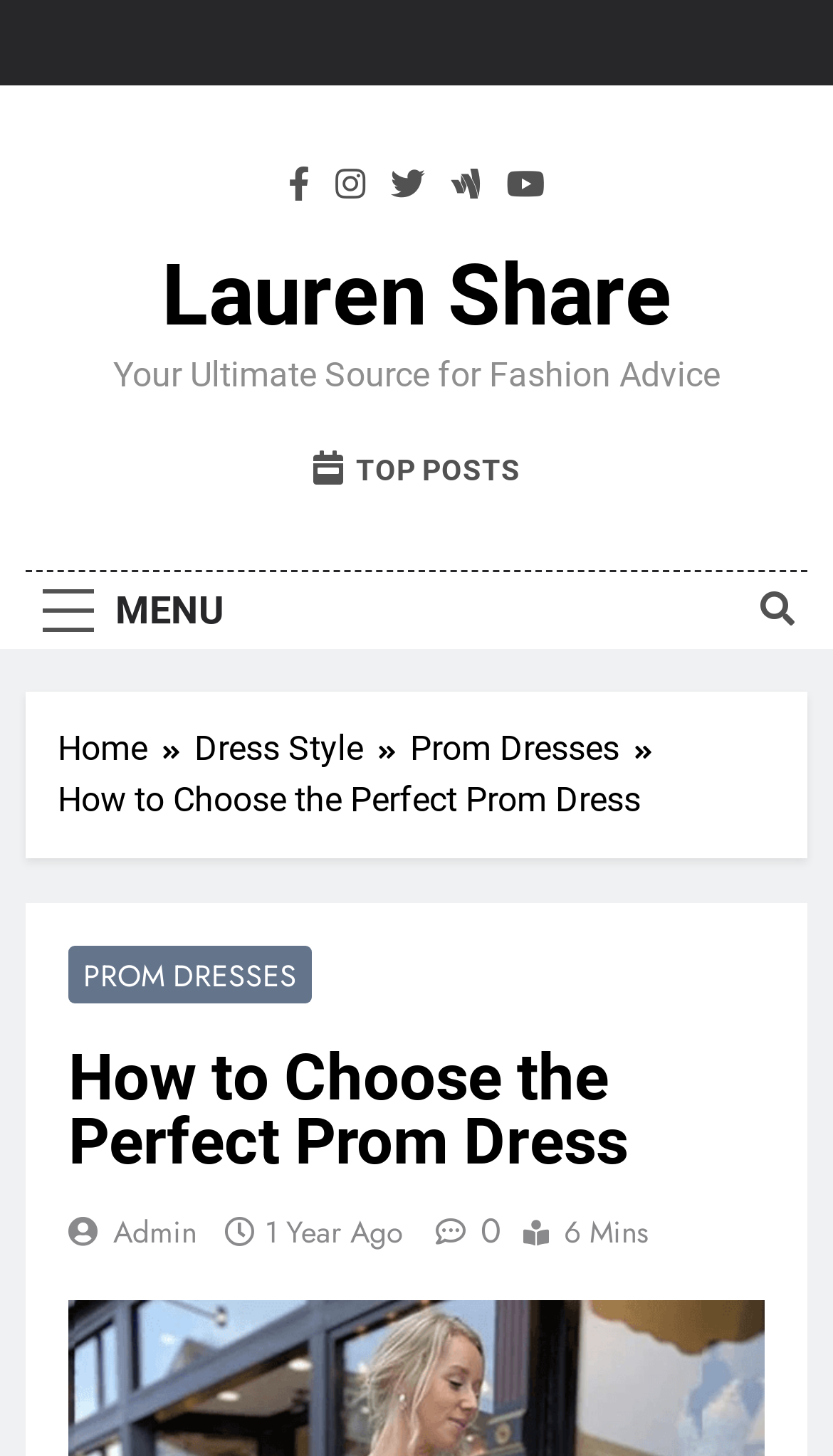What is the category of the current article? Analyze the screenshot and reply with just one word or a short phrase.

Prom Dresses